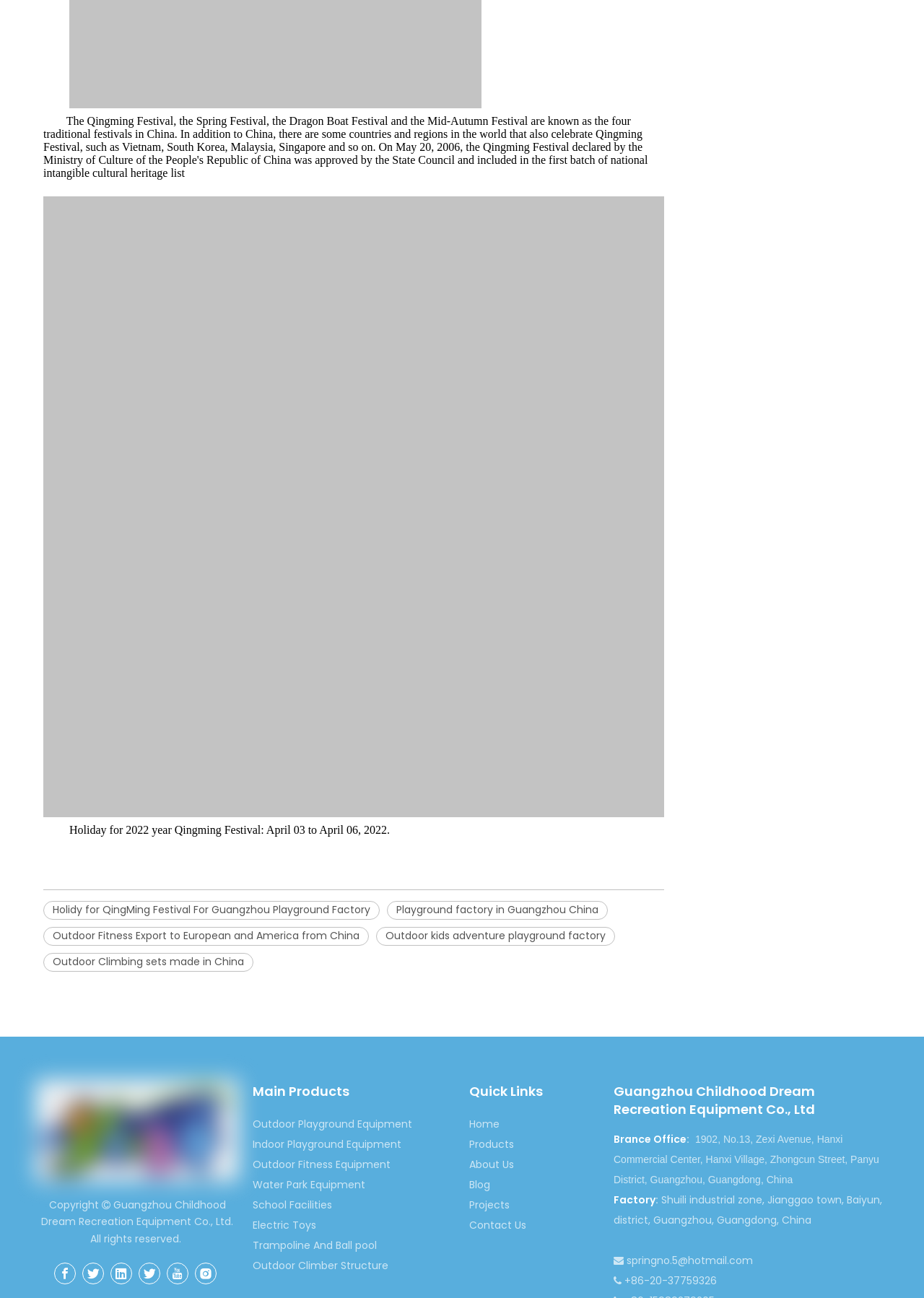Find the bounding box coordinates for the area that must be clicked to perform this action: "View Qingming Festival holiday information".

[0.047, 0.635, 0.422, 0.644]